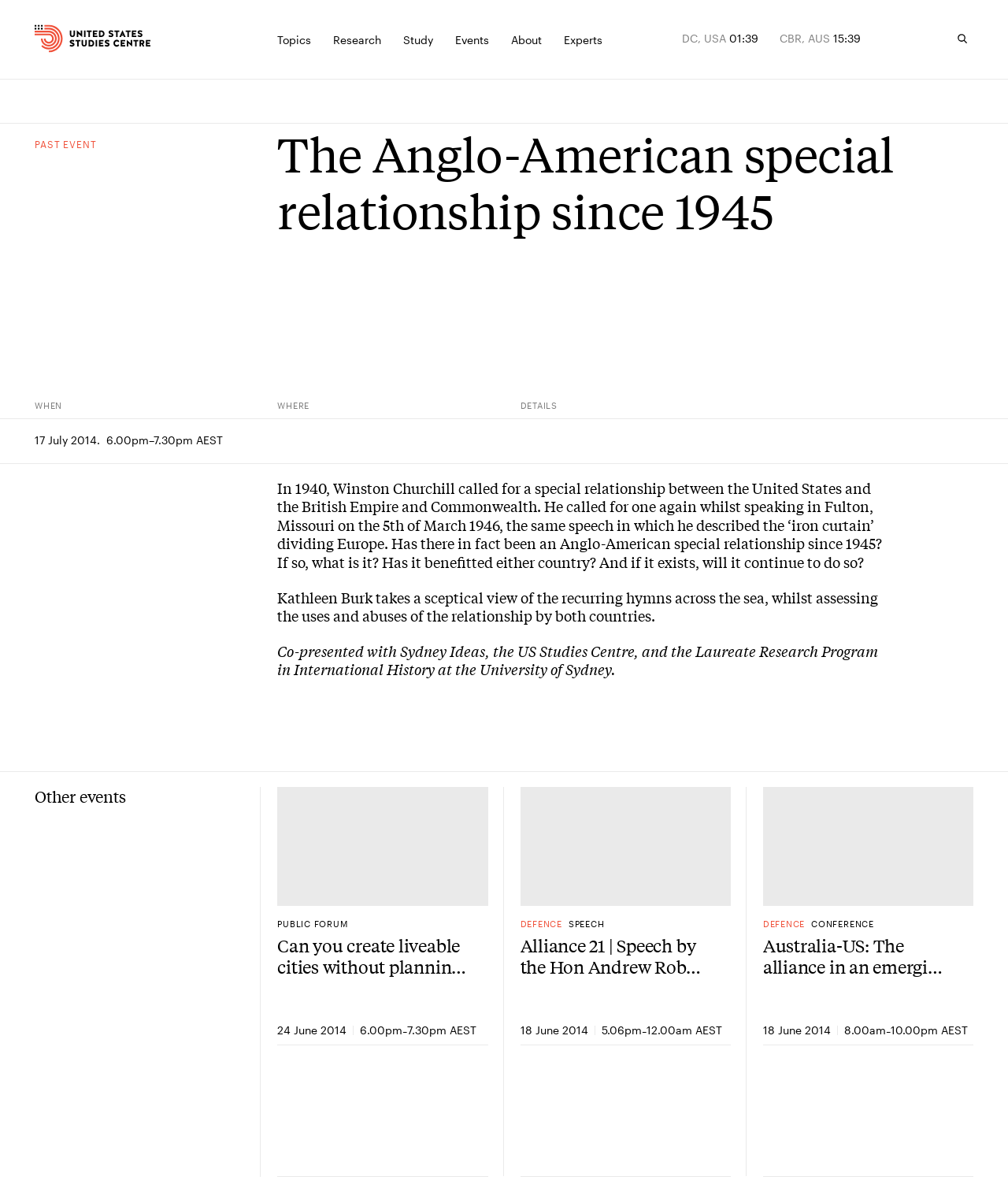What is the topic of the event on 17 July 2014?
Answer the question in a detailed and comprehensive manner.

I found the answer by looking at the event details section, where it says 'The Anglo-American special relationship since 1945' and the date '17 July 2014.  6.00pm–7.30pm AEST'.